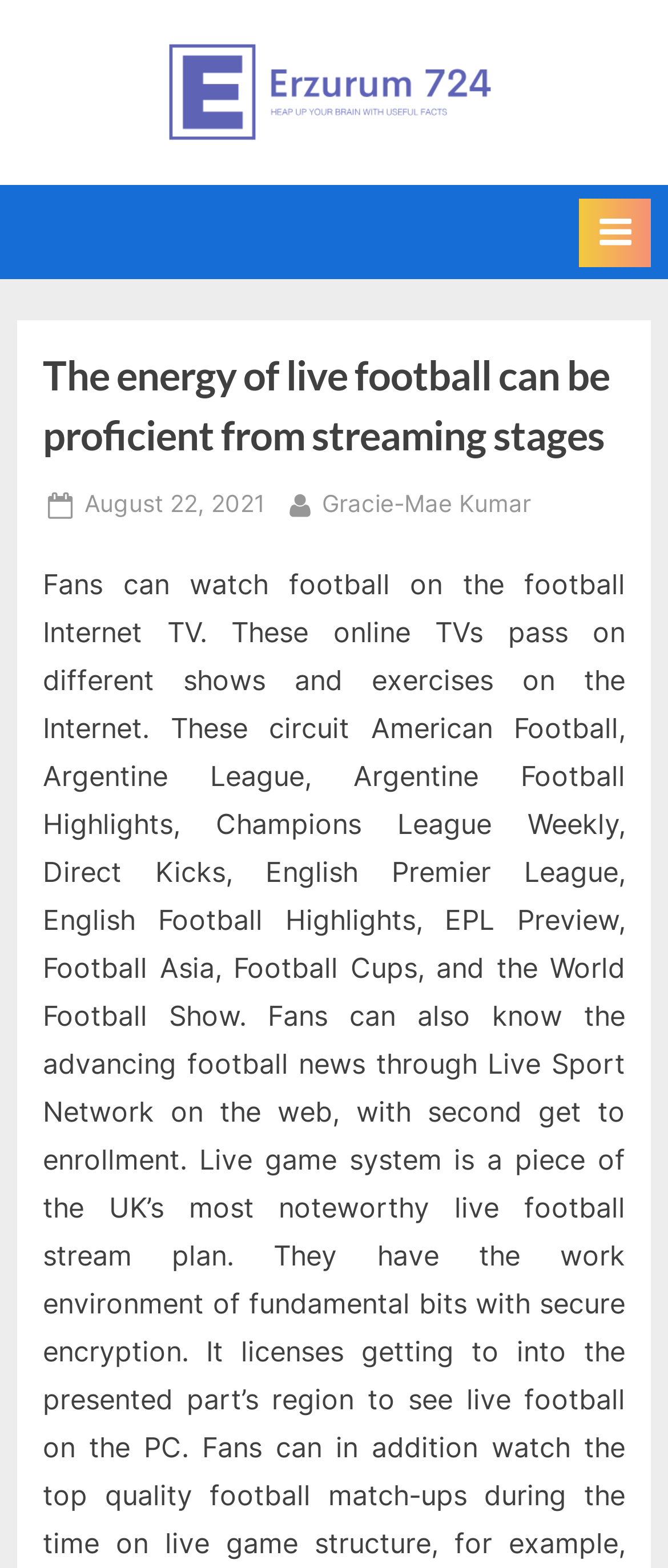What is the text below the top-right link?
Please provide a single word or phrase as your answer based on the screenshot.

Keep an eye on incredible things